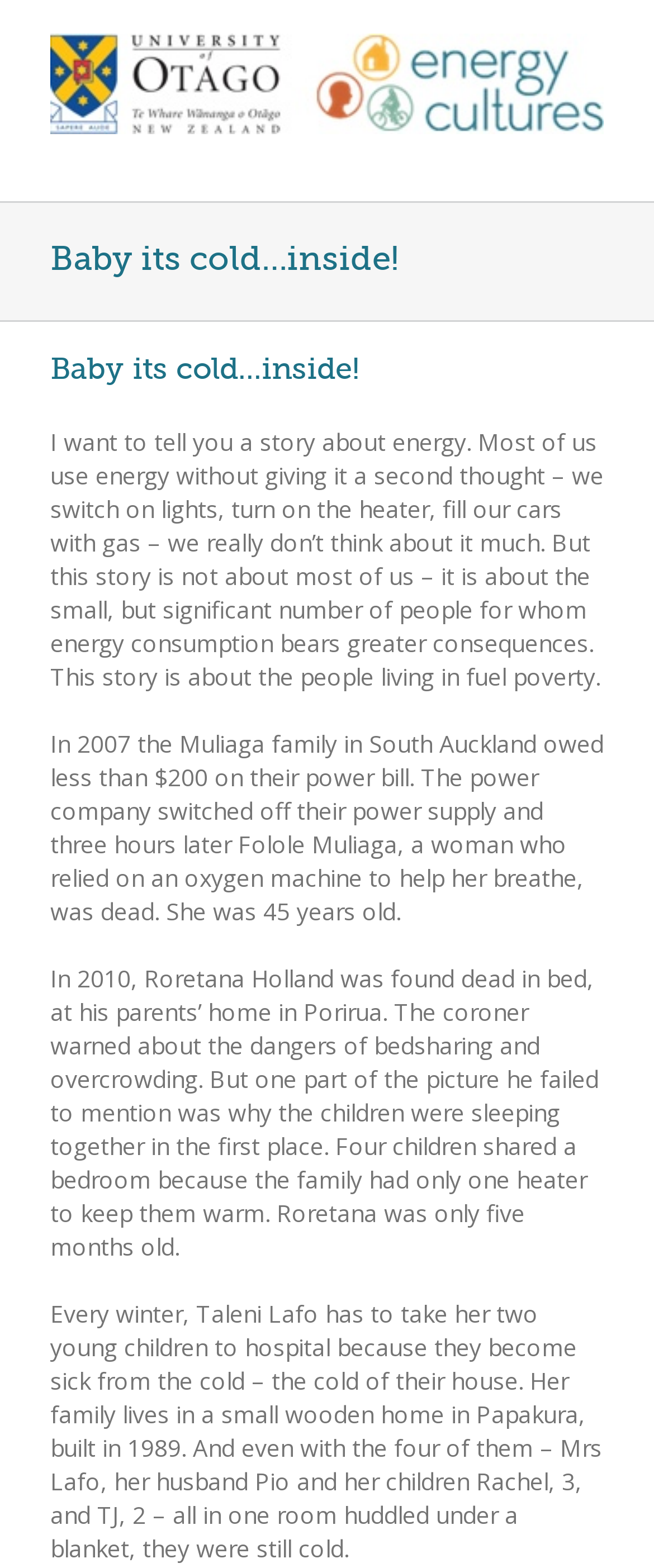What is the story about?
Using the image, provide a detailed and thorough answer to the question.

The story is about energy consumption and its consequences, specifically focusing on the people living in fuel poverty, as mentioned in the text.